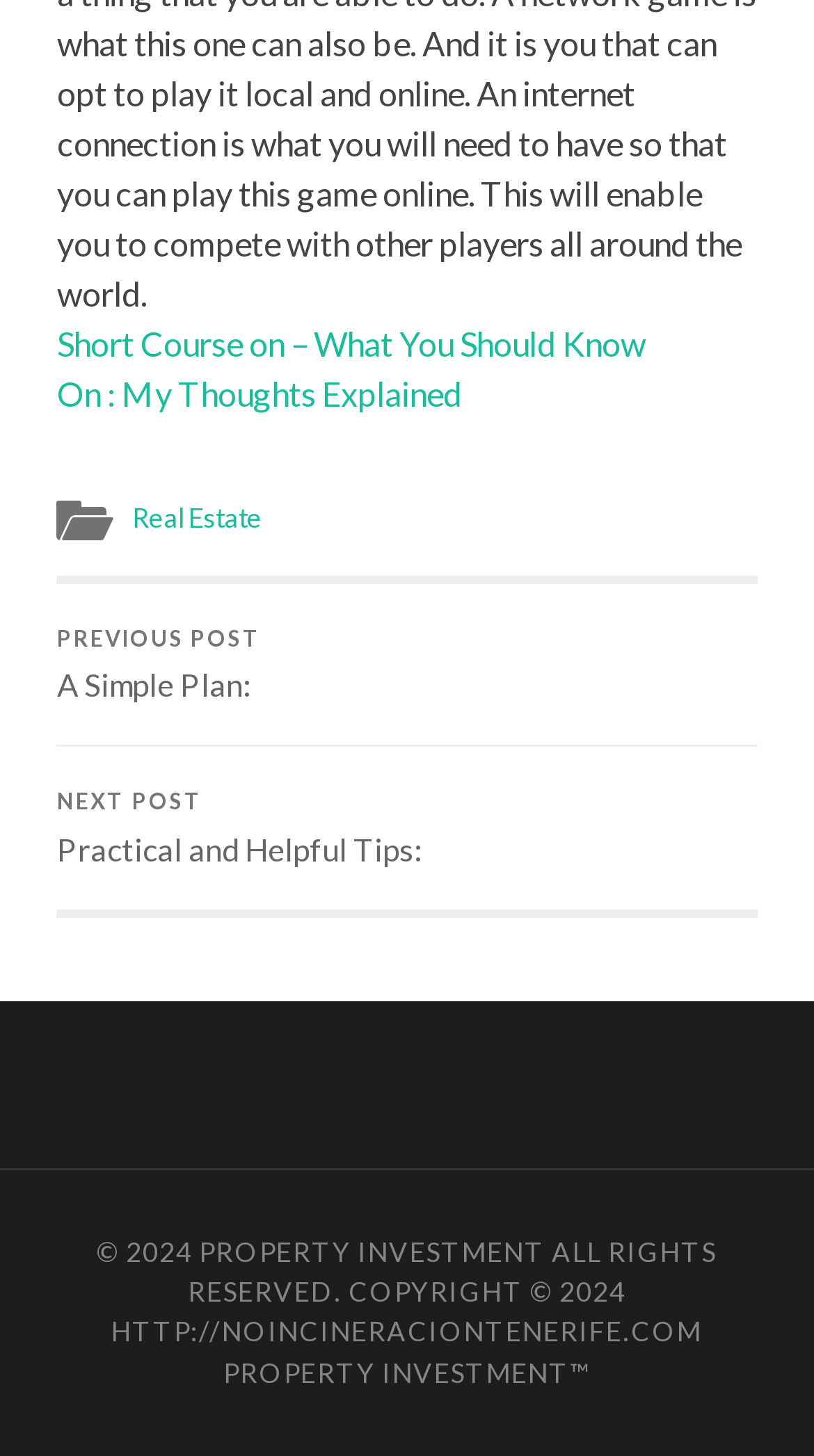How many navigation links are there above the 'PREVIOUS POST' heading?
Using the screenshot, give a one-word or short phrase answer.

3